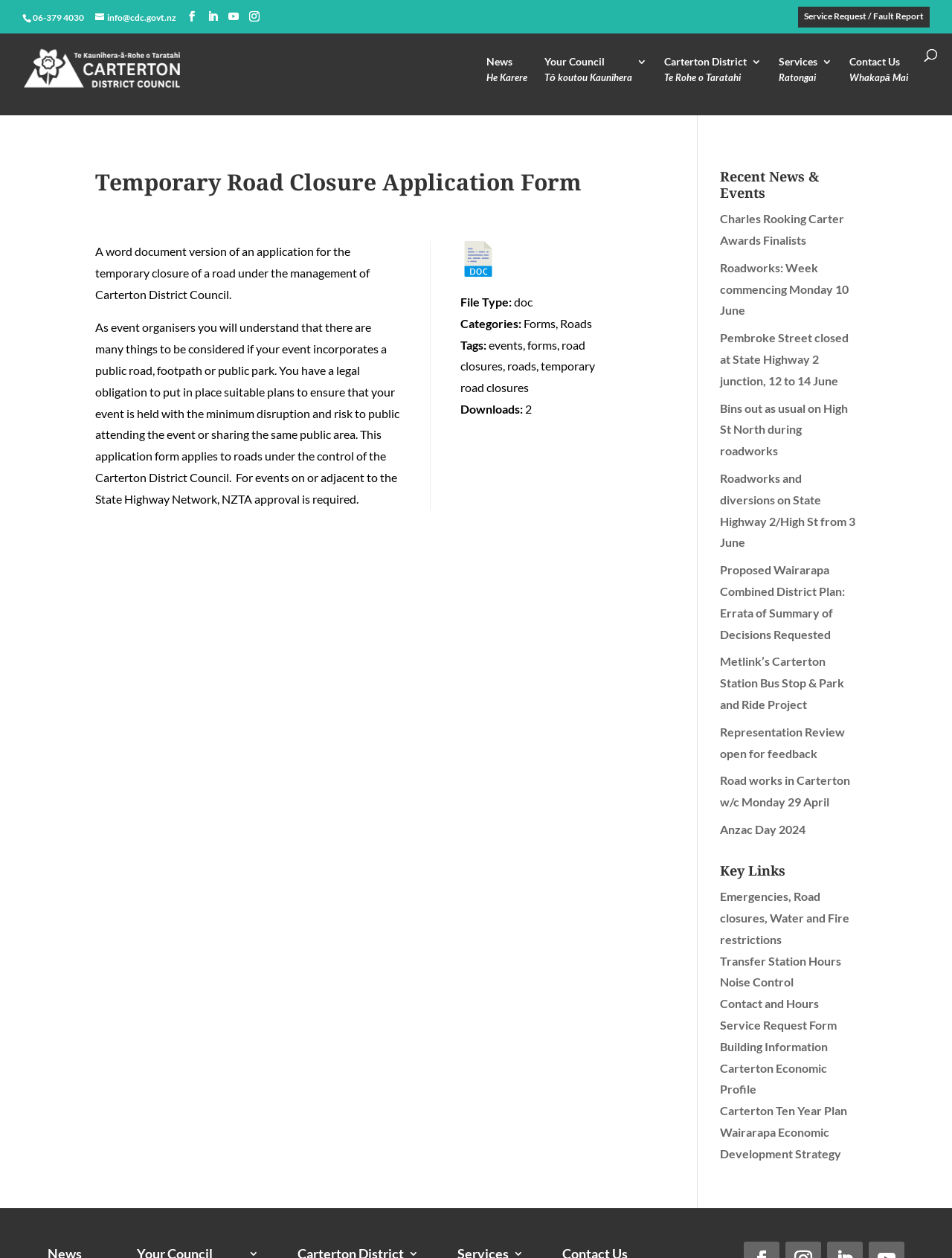What is the name of the council that manages the road?
Give a single word or phrase answer based on the content of the image.

Carterton District Council